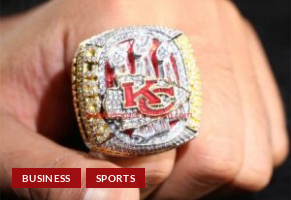Summarize the image with a detailed description that highlights all prominent details.

The image prominently features the 2022 Kansas City Chiefs championship ring, showcasing a stunning design that symbolizes victory in the NFL. The ring features a striking combination of gold and silver embellishments, with the team's logo prominently displayed at the center. Crafted with exquisite attention to detail, it reflects the Chiefs' triumphant achievement, celebrating their success in the season. This iconic piece of jewelry serves as a testament to the dedication and hard work of the team, resonating with fans and sports enthusiasts alike. The visual is accompanied by labels indicating related content, including categories like "Business" and "Sports," emphasizing its relevance in discussions about sports achievements and memorabilia.